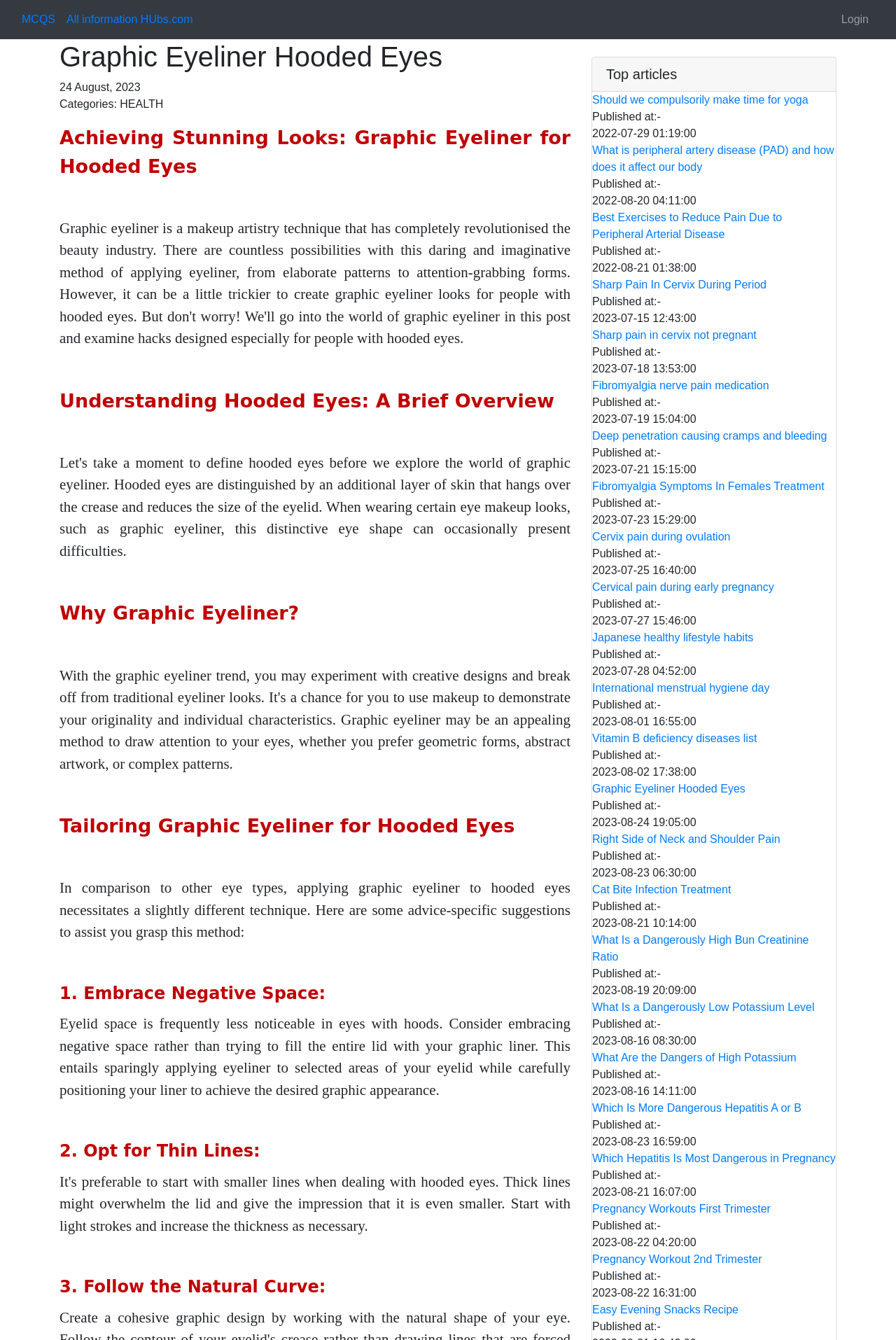What is the date of the article 'Graphic Eyeliner Hooded Eyes'?
Identify the answer in the screenshot and reply with a single word or phrase.

2023-08-24